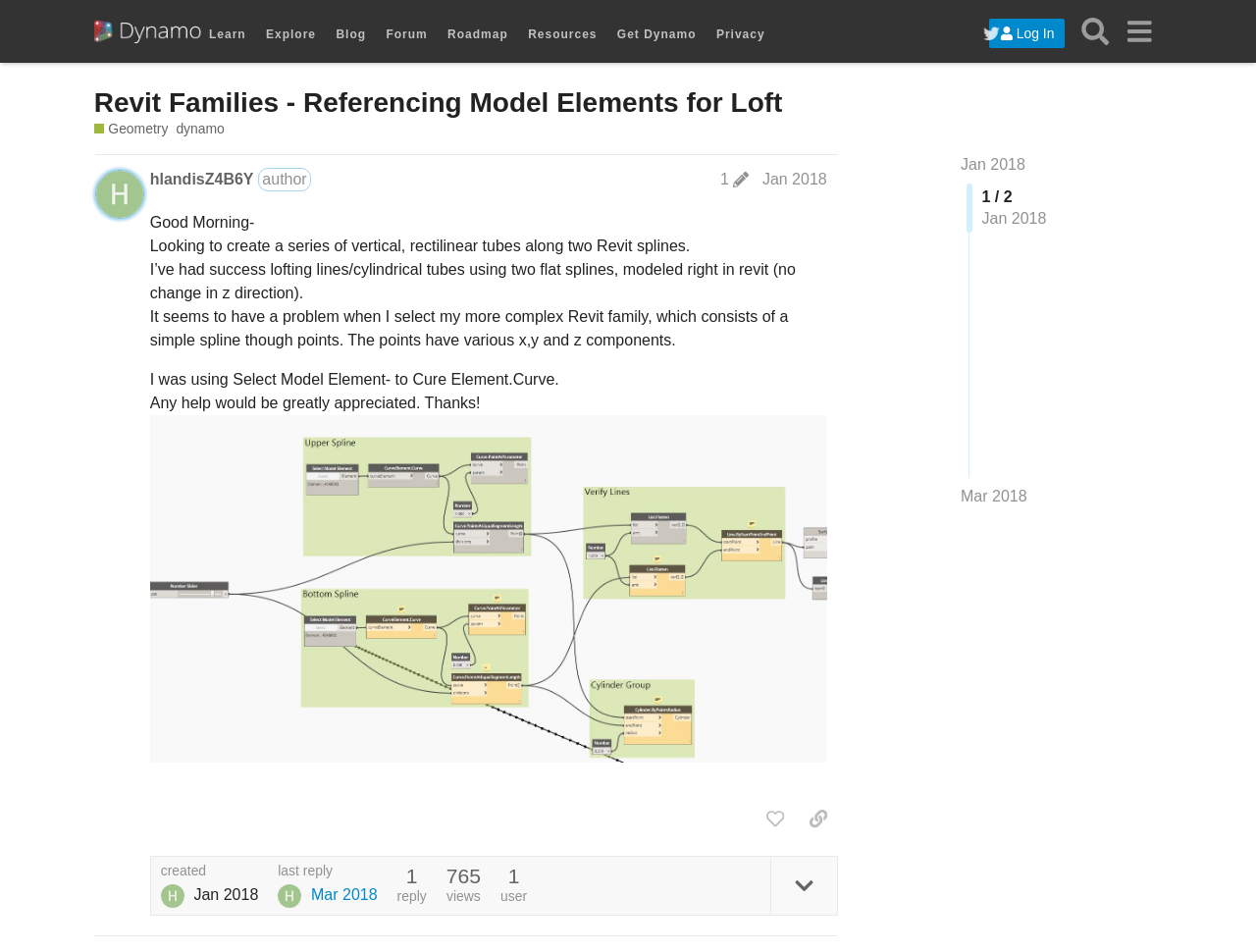Please identify the bounding box coordinates of the element's region that needs to be clicked to fulfill the following instruction: "View the post edit history". The bounding box coordinates should consist of four float numbers between 0 and 1, i.e., [left, top, right, bottom].

[0.569, 0.179, 0.601, 0.198]